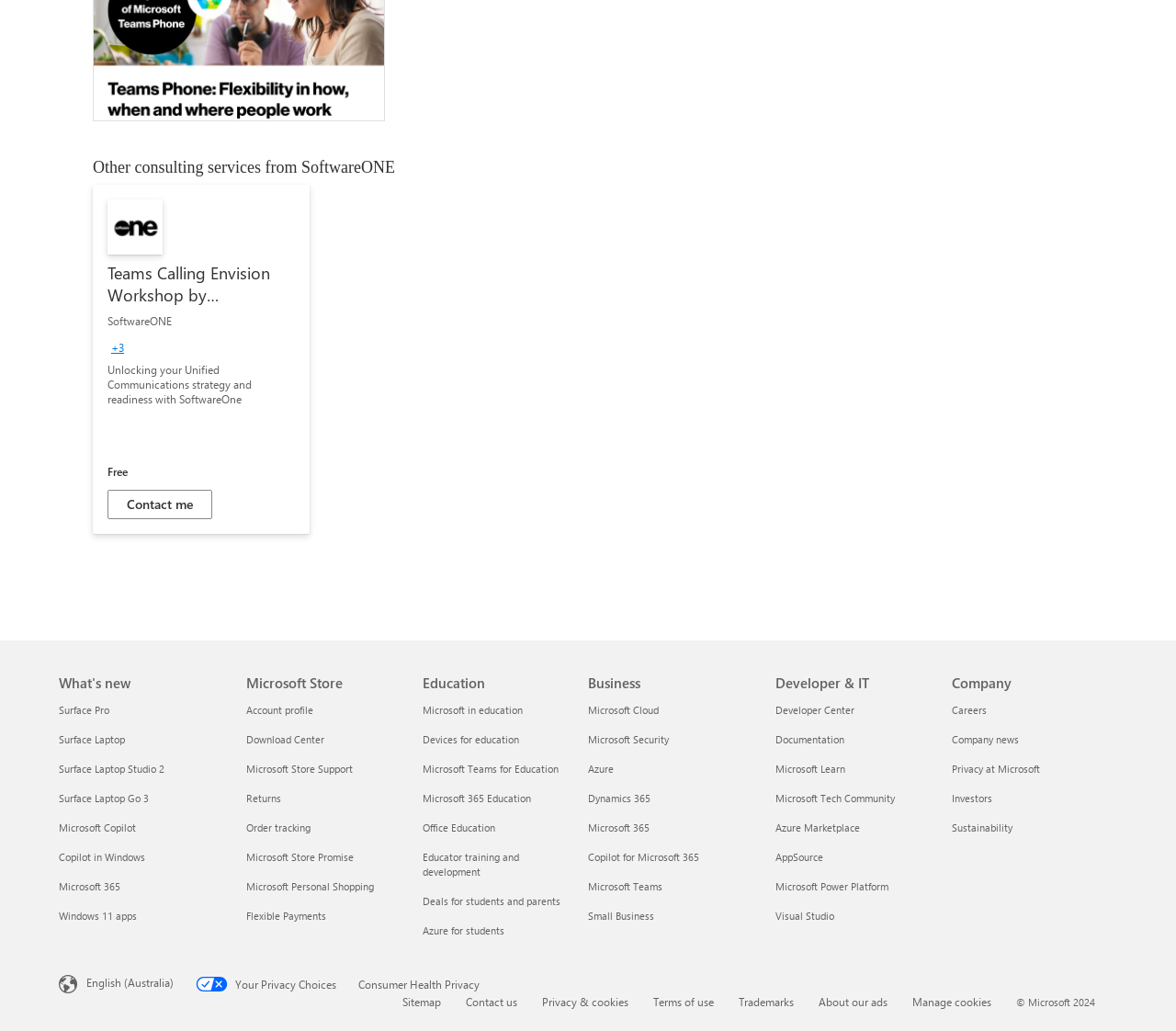Please answer the following question using a single word or phrase: 
What is the name of the consulting service offered by SoftwareONE?

Teams Calling Envision Workshop